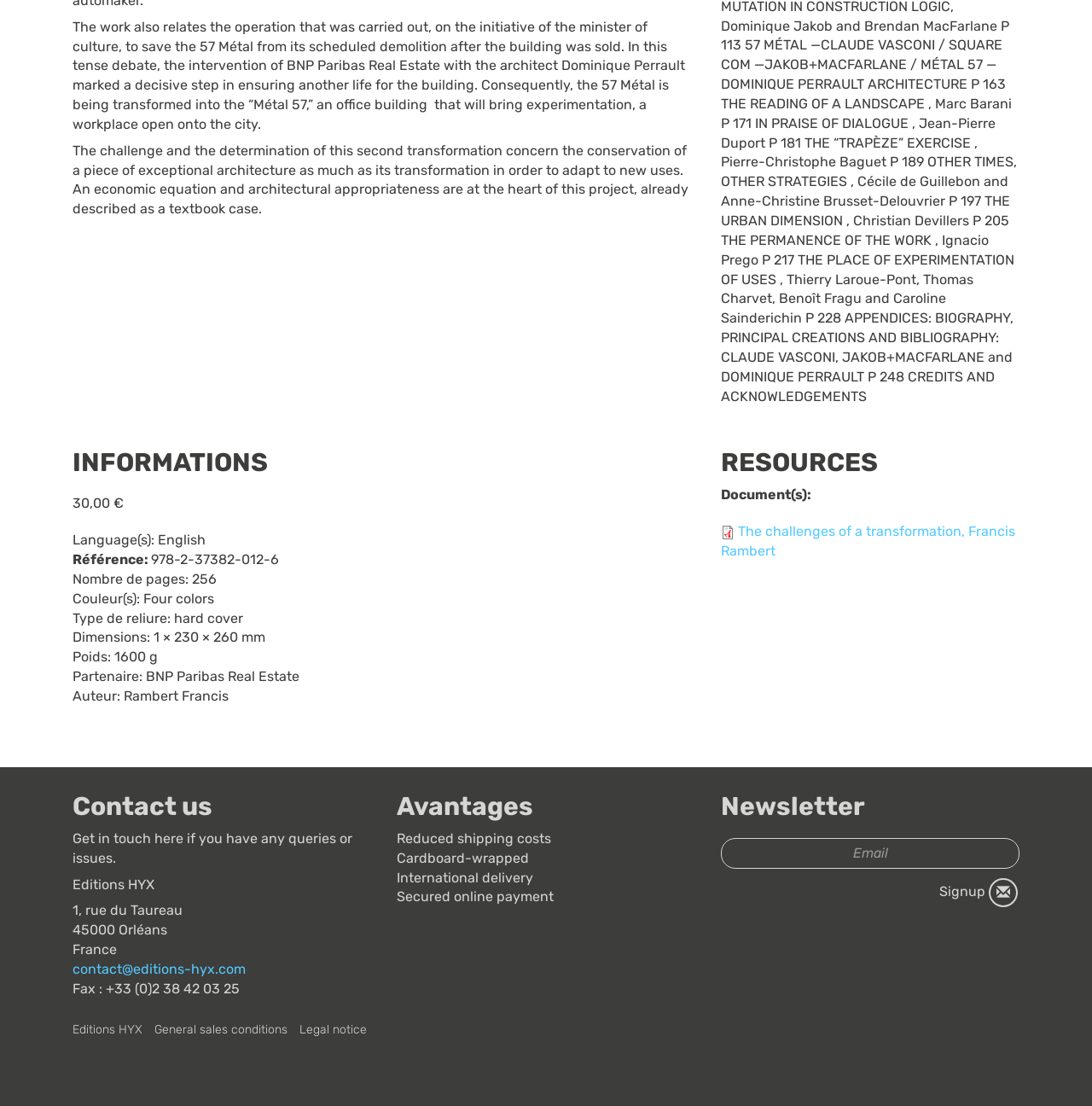Predict the bounding box of the UI element based on this description: "contact@editions-hyx.com".

[0.066, 0.869, 0.225, 0.883]